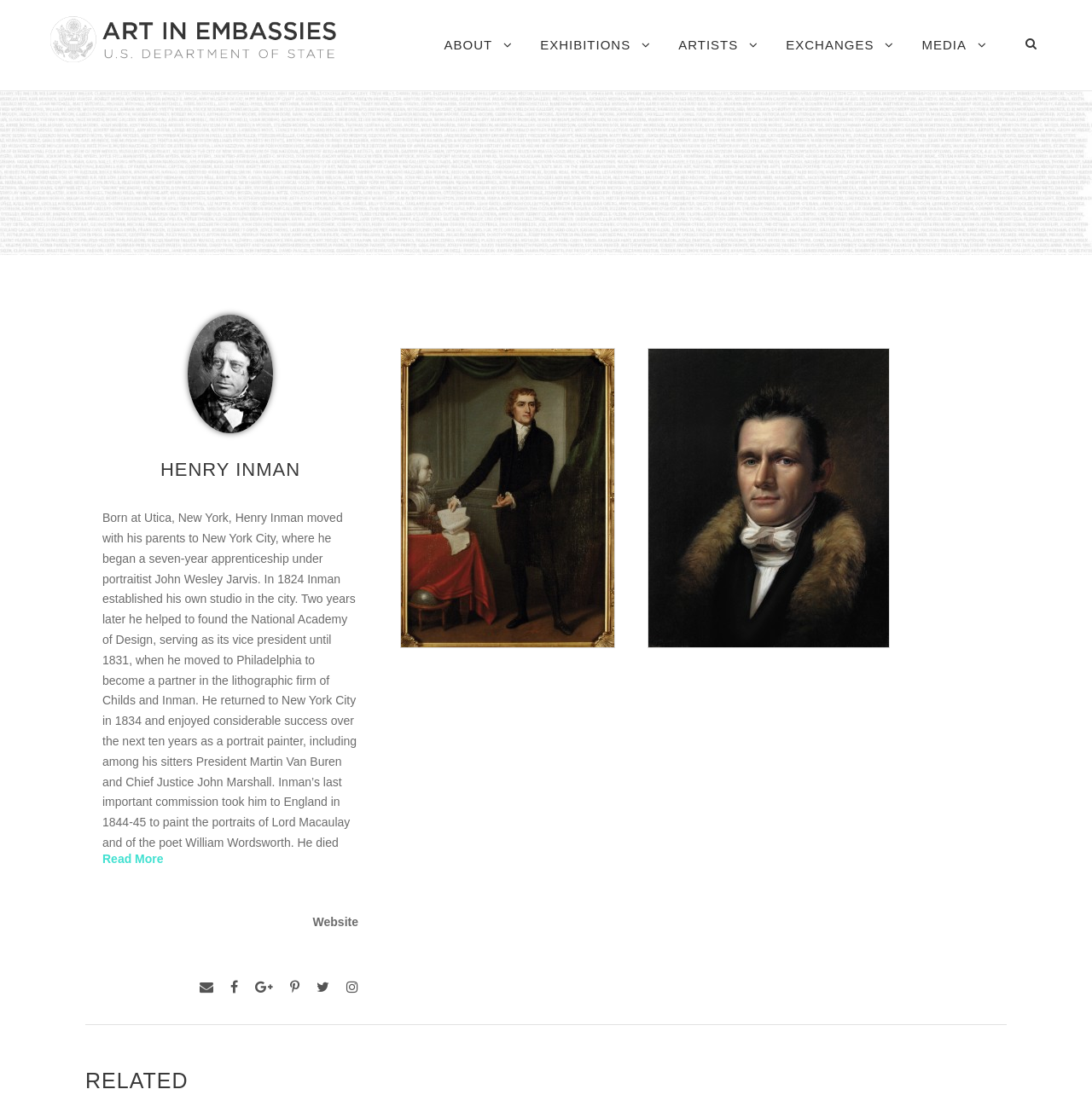From the webpage screenshot, predict the bounding box of the UI element that matches this description: "parent_node: ABOUT".

[0.941, 0.938, 0.977, 0.974]